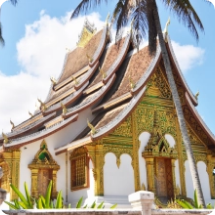What type of roofs does the temple feature?
Using the information from the image, give a concise answer in one word or a short phrase.

Gabled roofs